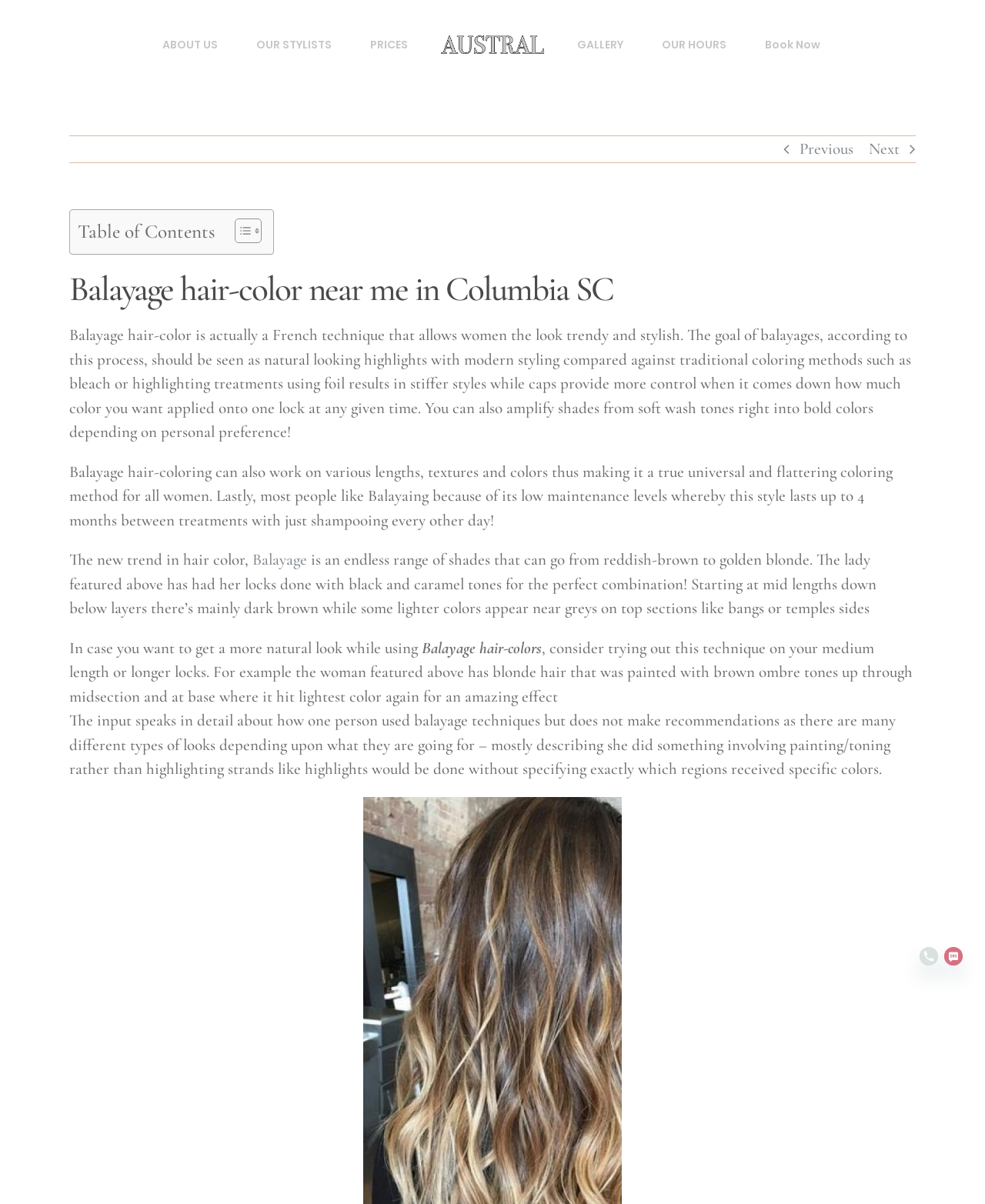How many navigation menus are there?
Answer the question based on the image using a single word or a brief phrase.

2